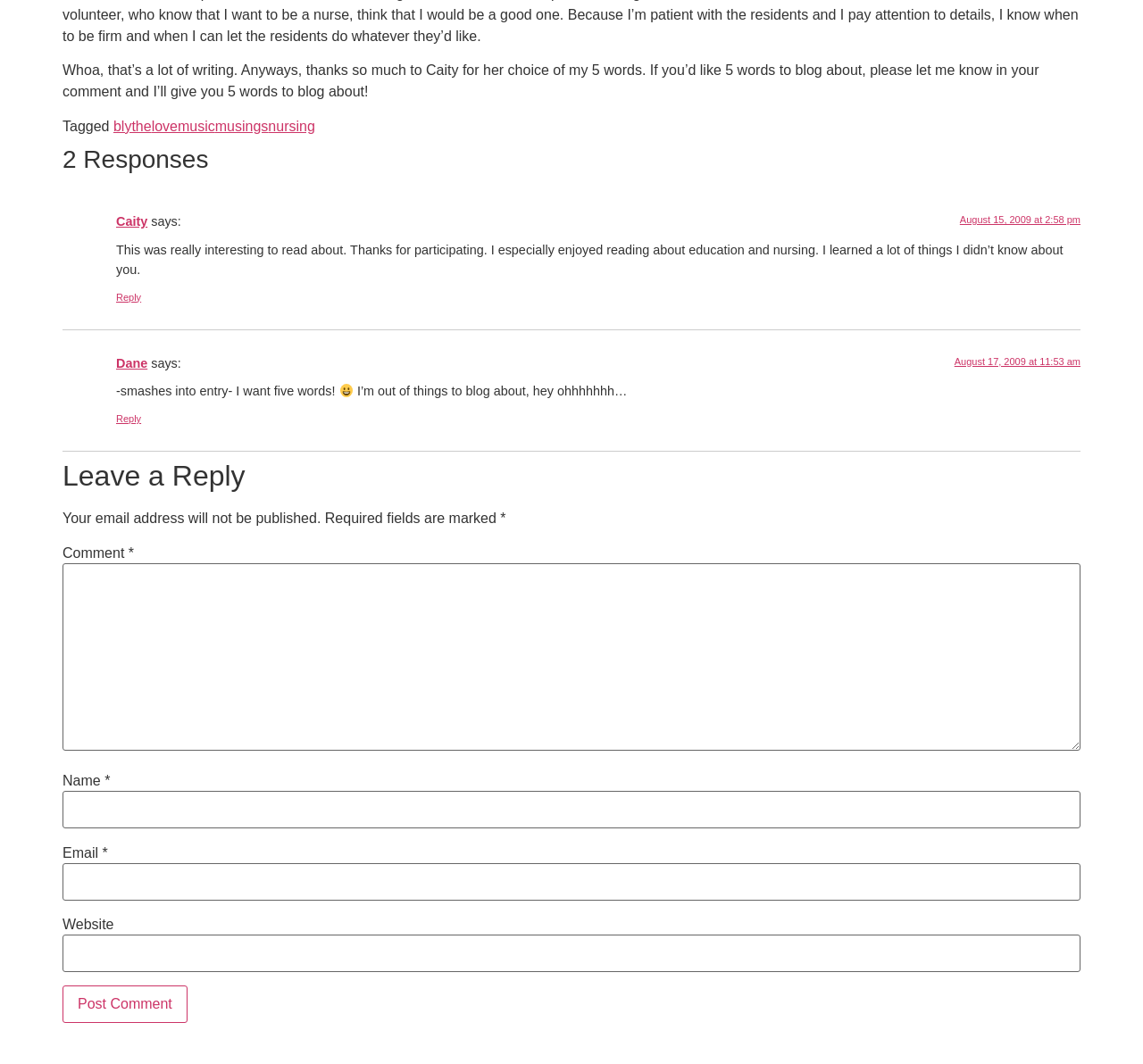Pinpoint the bounding box coordinates of the element to be clicked to execute the instruction: "Reply to Caity".

[0.102, 0.274, 0.124, 0.284]